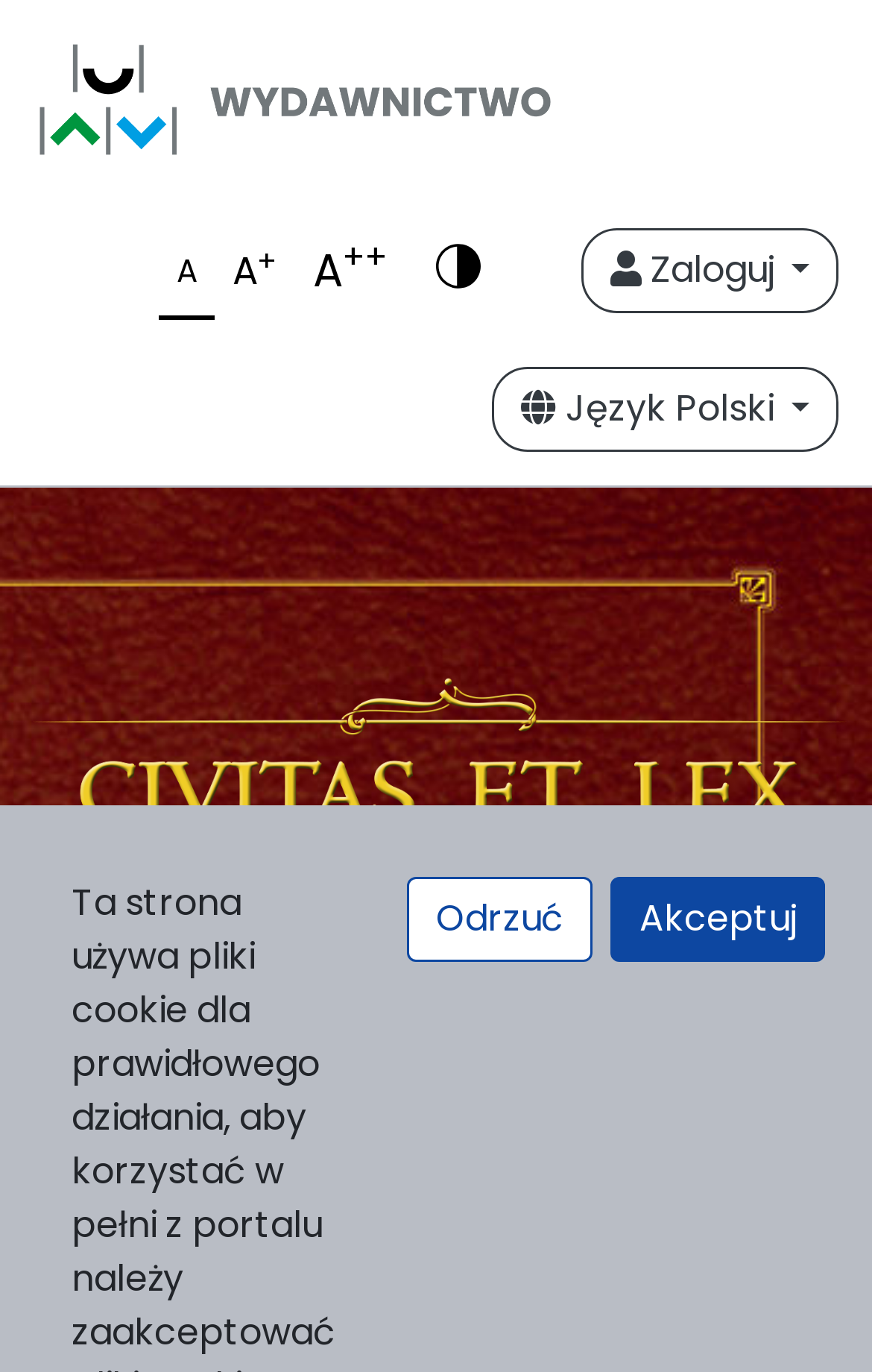What is the purpose of the button with the image?
Please provide a detailed answer to the question.

I found a link element with the text 'Przełącz podwyższony kontrast' and an image element, which suggests that the purpose of the button is to toggle high contrast.